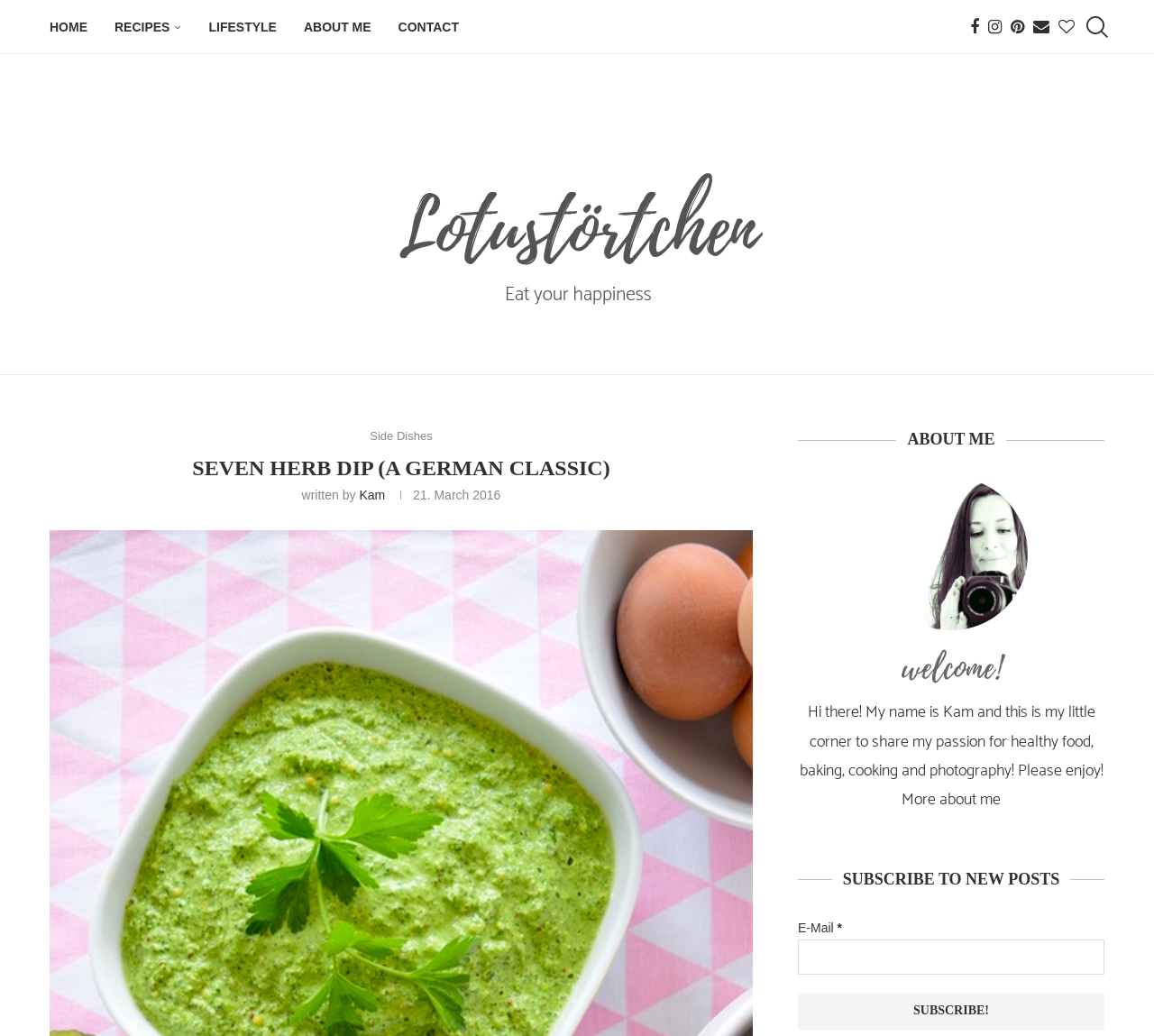Reply to the question below using a single word or brief phrase:
What is the author's name?

Kam